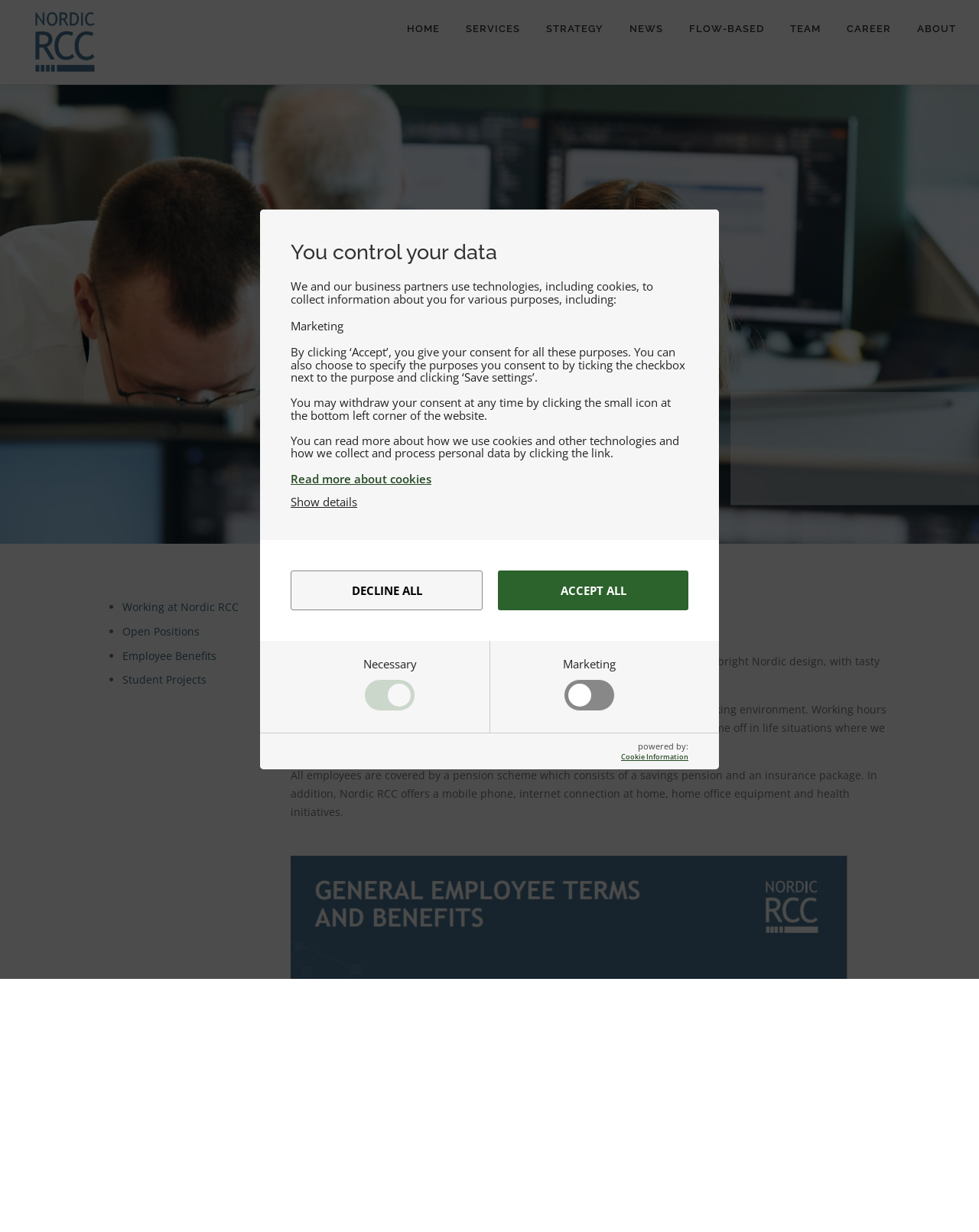What is the design style of the office?
Please provide a single word or phrase as your answer based on the image.

Bright Nordic design